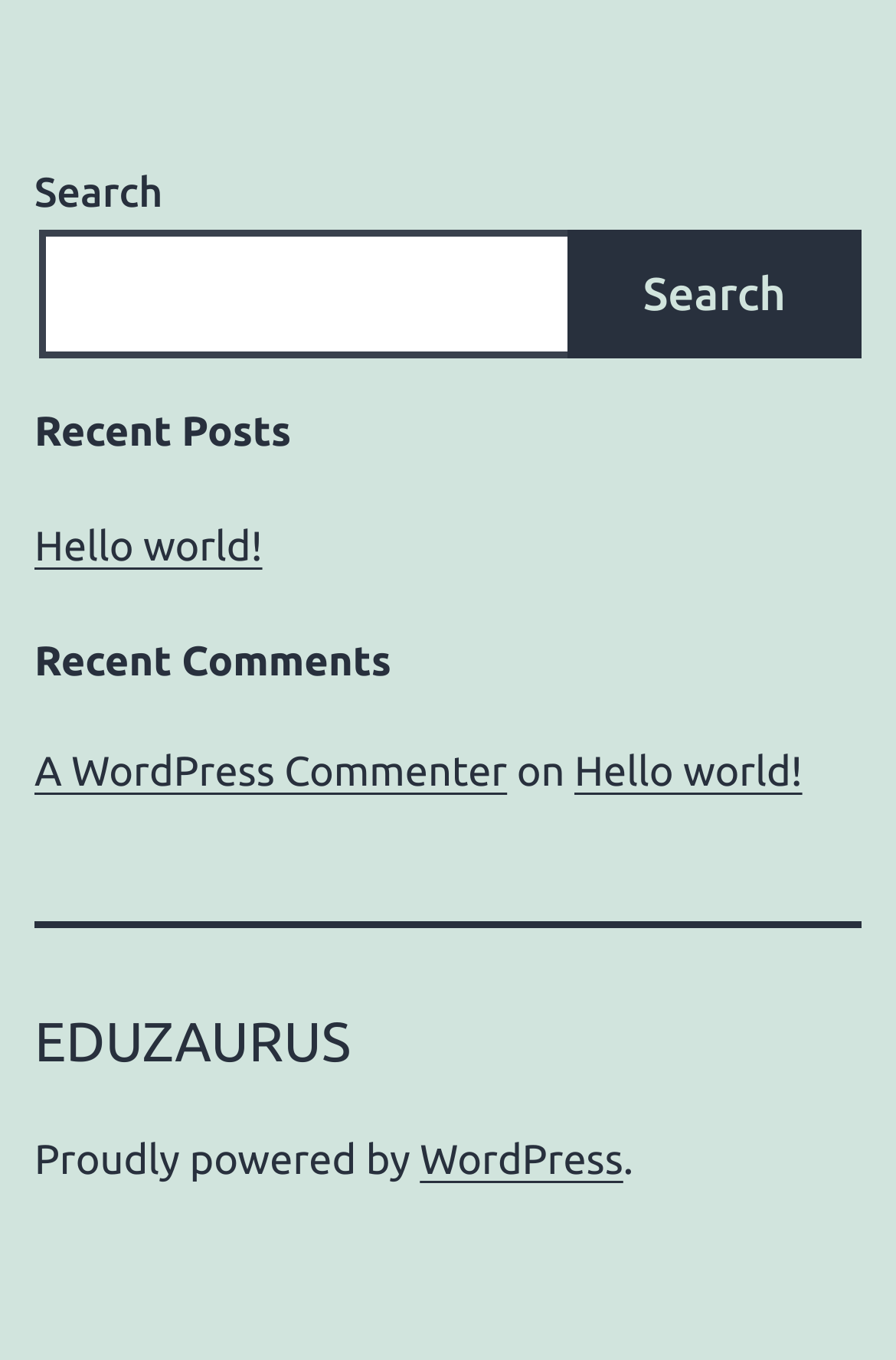Please specify the bounding box coordinates in the format (top-left x, top-left y, bottom-right x, bottom-right y), with values ranging from 0 to 1. Identify the bounding box for the UI component described as follows: A WordPress Commenter

[0.038, 0.55, 0.566, 0.584]